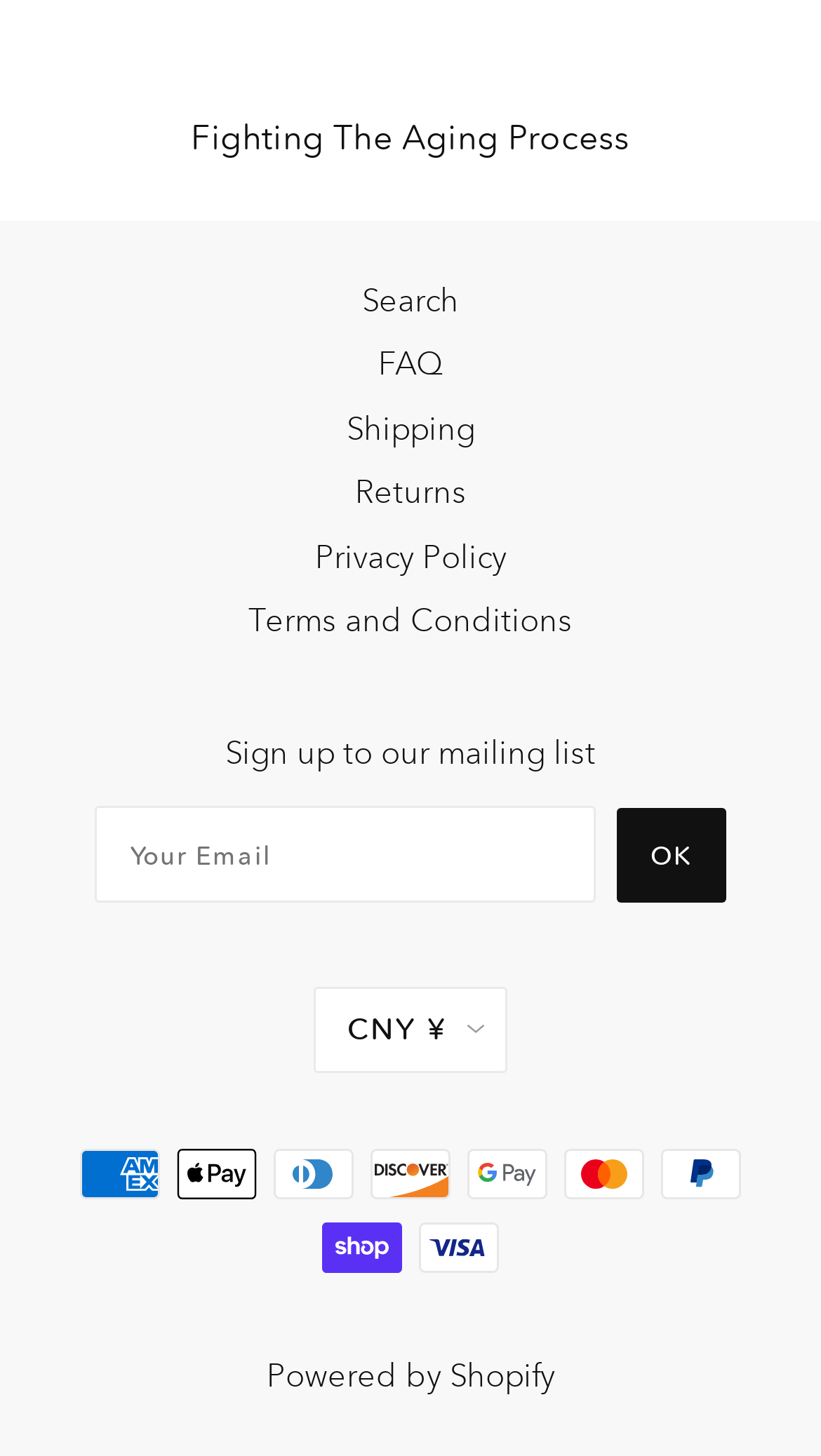Could you indicate the bounding box coordinates of the region to click in order to complete this instruction: "Select currency".

[0.382, 0.678, 0.618, 0.736]